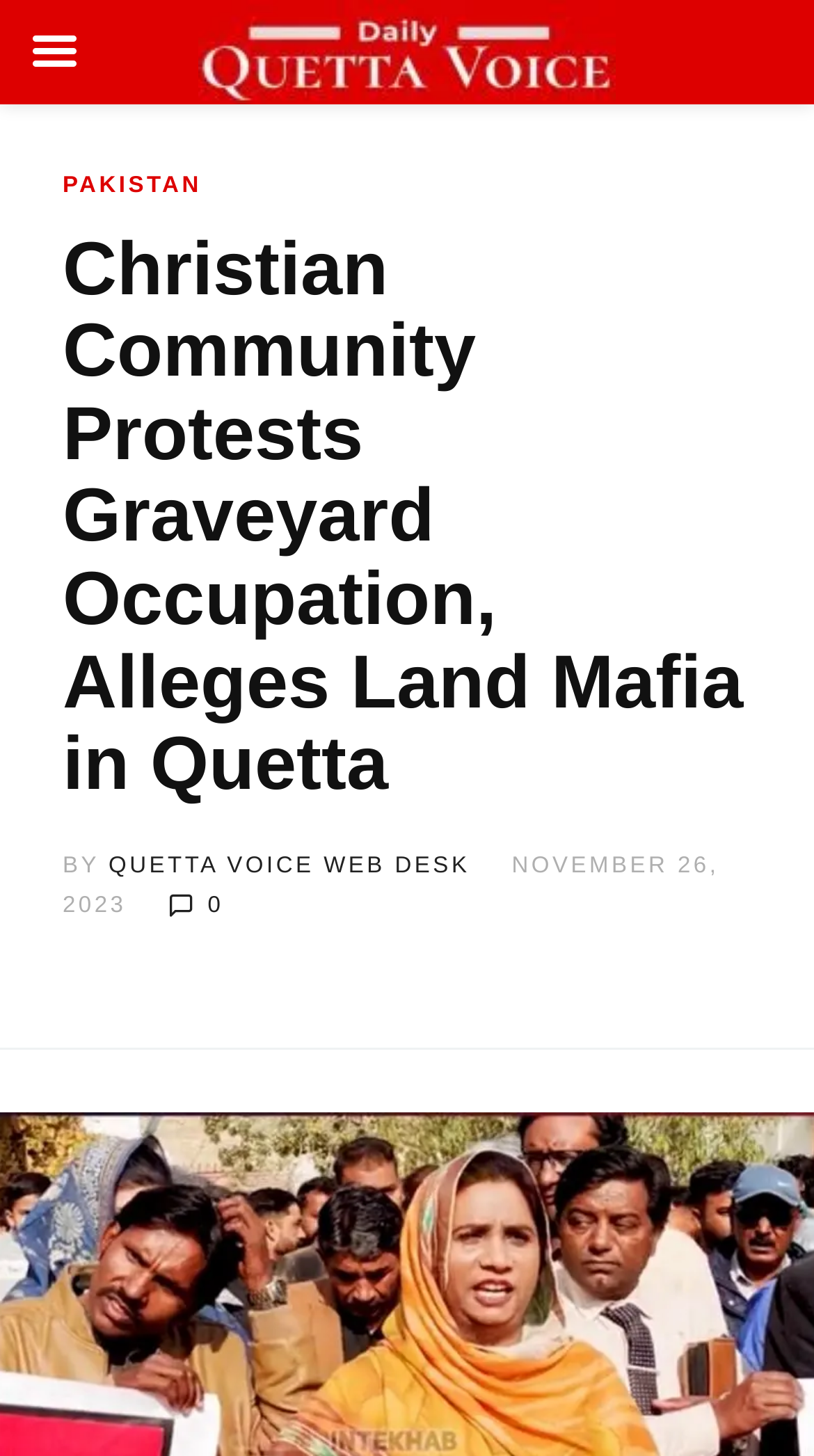Please respond to the question using a single word or phrase:
Who wrote the article?

QUETTA VOICE WEB DESK